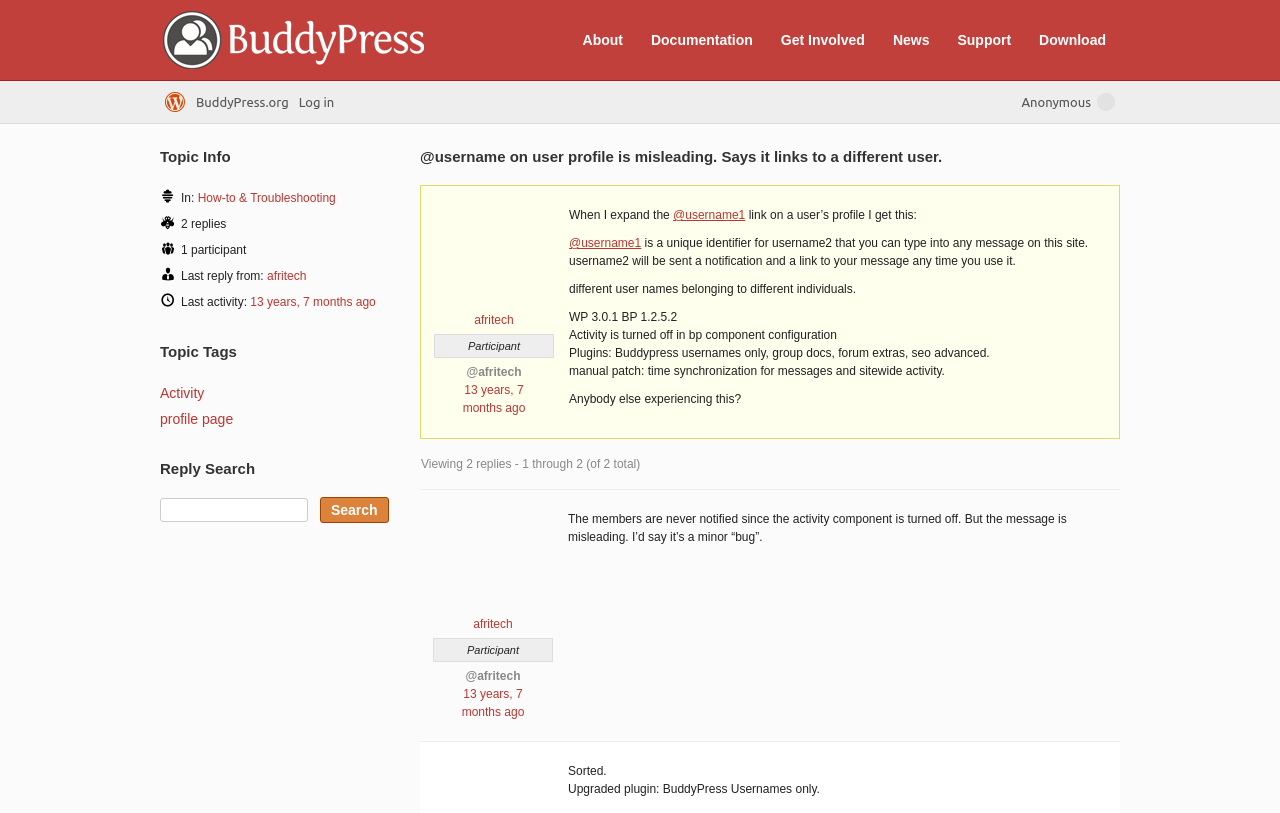Create a detailed narrative describing the layout and content of the webpage.

This webpage appears to be a discussion forum or community platform, specifically a topic page on BuddyPress.org. At the top, there are six navigation links: "About", "Documentation", "Get Involved", "News", "Support", and "Download". Below these links, there is a prominent heading that reads "@username on user profile is misleading. Says it links to a different user." 

To the left of the heading, there is a link to "BuddyPress.org" and a search bar with a "Search" button. Above the search bar, there is a menu with options "BuddyPress.org", "Log in", and a icon. On the right side of the page, there is a vertical menu with an option "Anonymous".

The main content of the page is a discussion thread with two replies. The first reply is from "afritech" and includes a link to the user's profile, a timestamp "13 years, 7 months ago", and a block of text describing an issue with usernames on user profiles. Below this reply, there is a block of text from the same user, "afritech", with additional information about the issue.

The second reply is also from "afritech" and includes a timestamp "13 years, 7 months ago". This reply is shorter and provides a solution to the issue discussed in the first reply.

At the bottom of the page, there is a section titled "Topic Info" with information about the discussion topic, including the number of replies, participants, and last activity. There are also links to "How-to & Troubleshooting" and "Topic Tags" with tags "Activity" and "profile page".